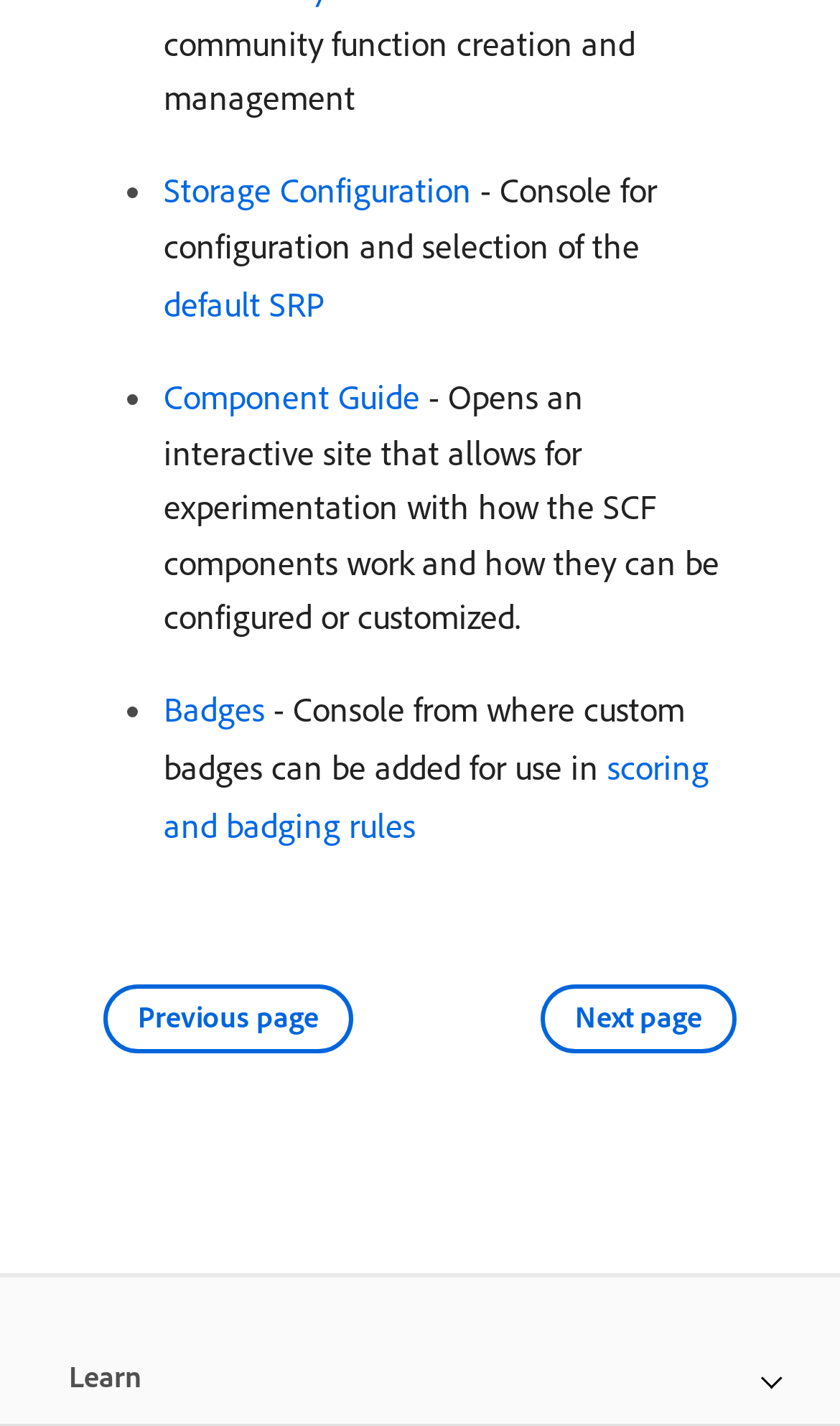Based on the image, please respond to the question with as much detail as possible:
What is the Component Guide used for?

The StaticText associated with the link 'Component Guide' mentions that it opens an interactive site that allows for experimentation with how the SCF components work and how they can be configured or customized, implying that the Component Guide is used for experimentation with SCF components.